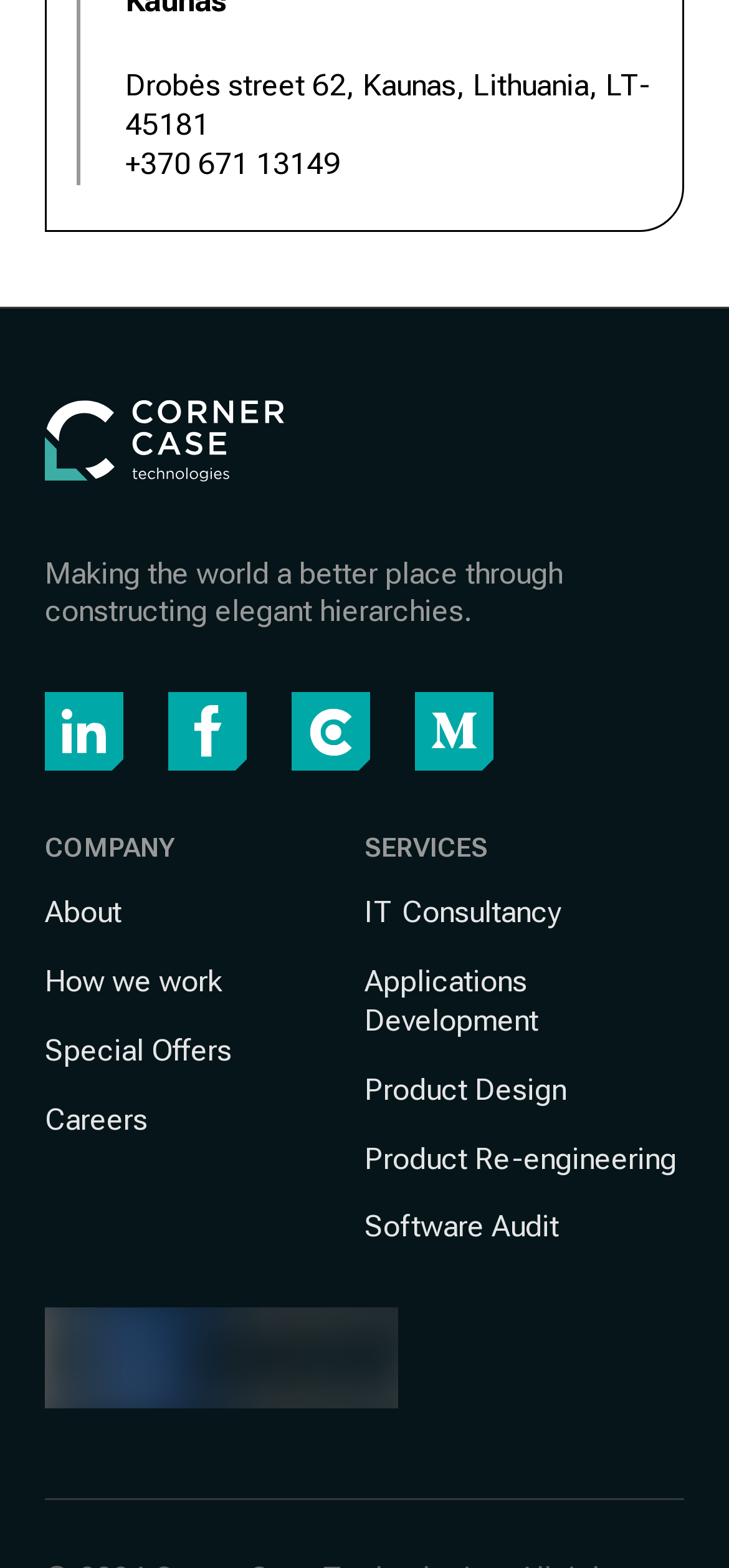Determine the bounding box coordinates of the target area to click to execute the following instruction: "Check out the company's Facebook page."

[0.231, 0.442, 0.338, 0.492]